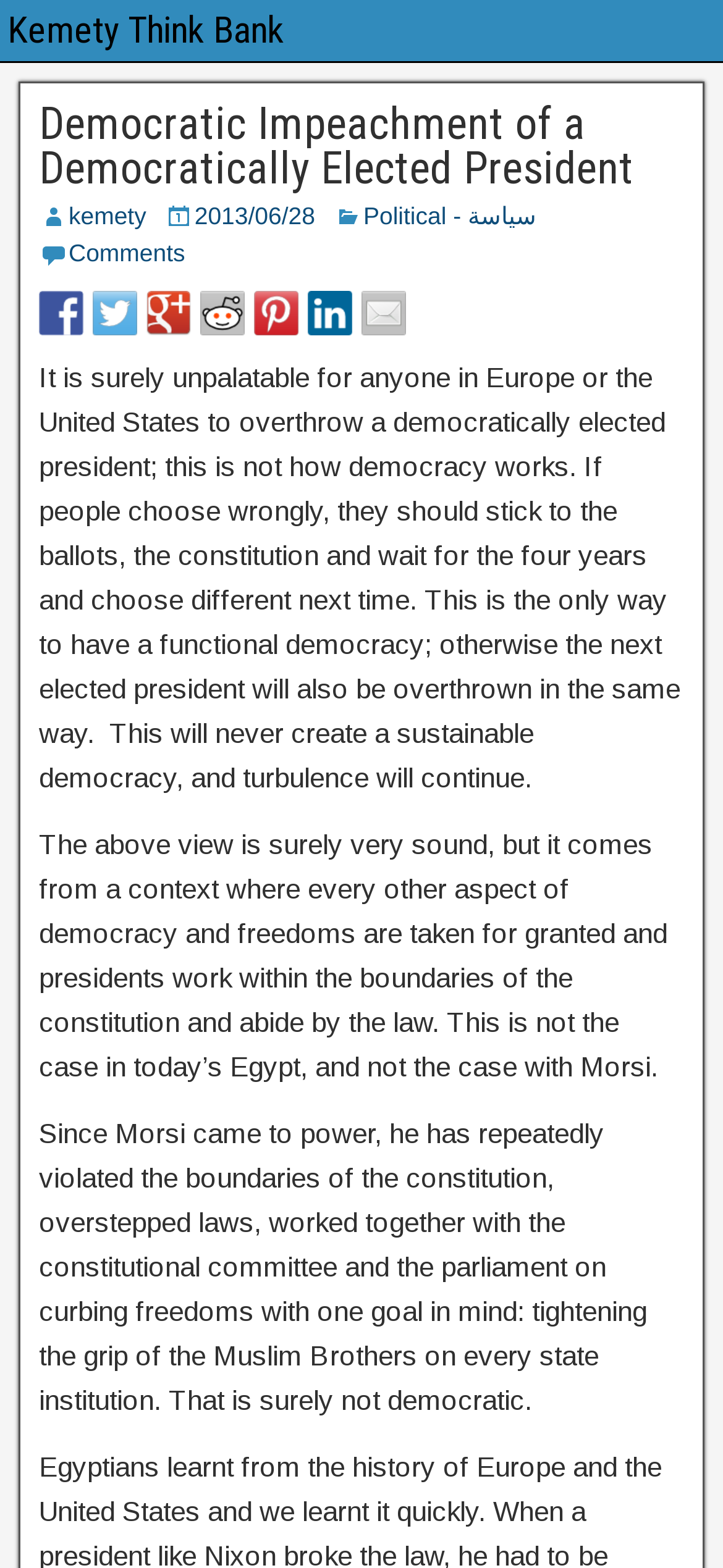Analyze the image and deliver a detailed answer to the question: How many social media links are available?

There are six social media links available on the webpage, which are facebook, twitter, google_plus, reddit, pinterest, and linkedin. These links are represented as images and are located below the main heading.